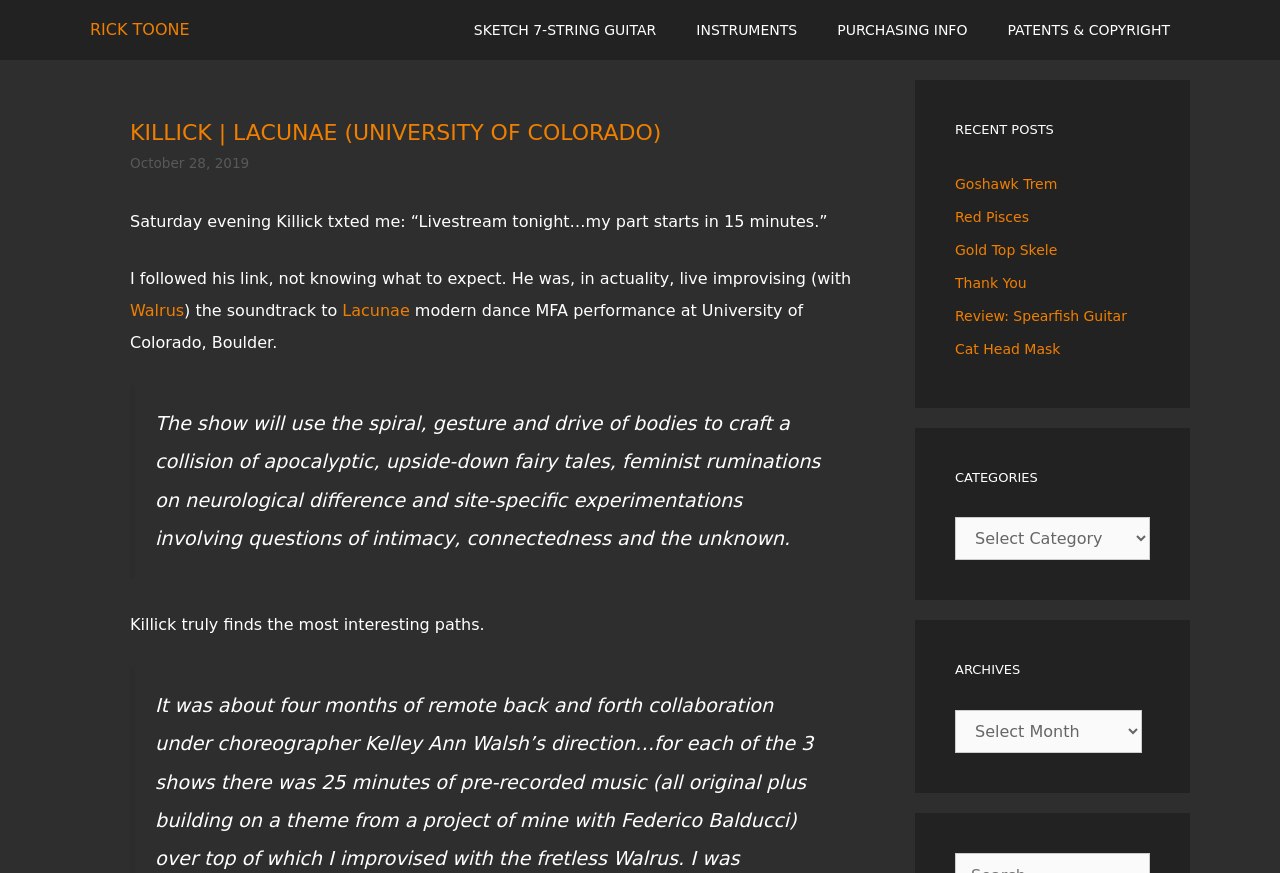Locate the bounding box of the user interface element based on this description: "Rick Toone".

[0.07, 0.0, 0.148, 0.069]